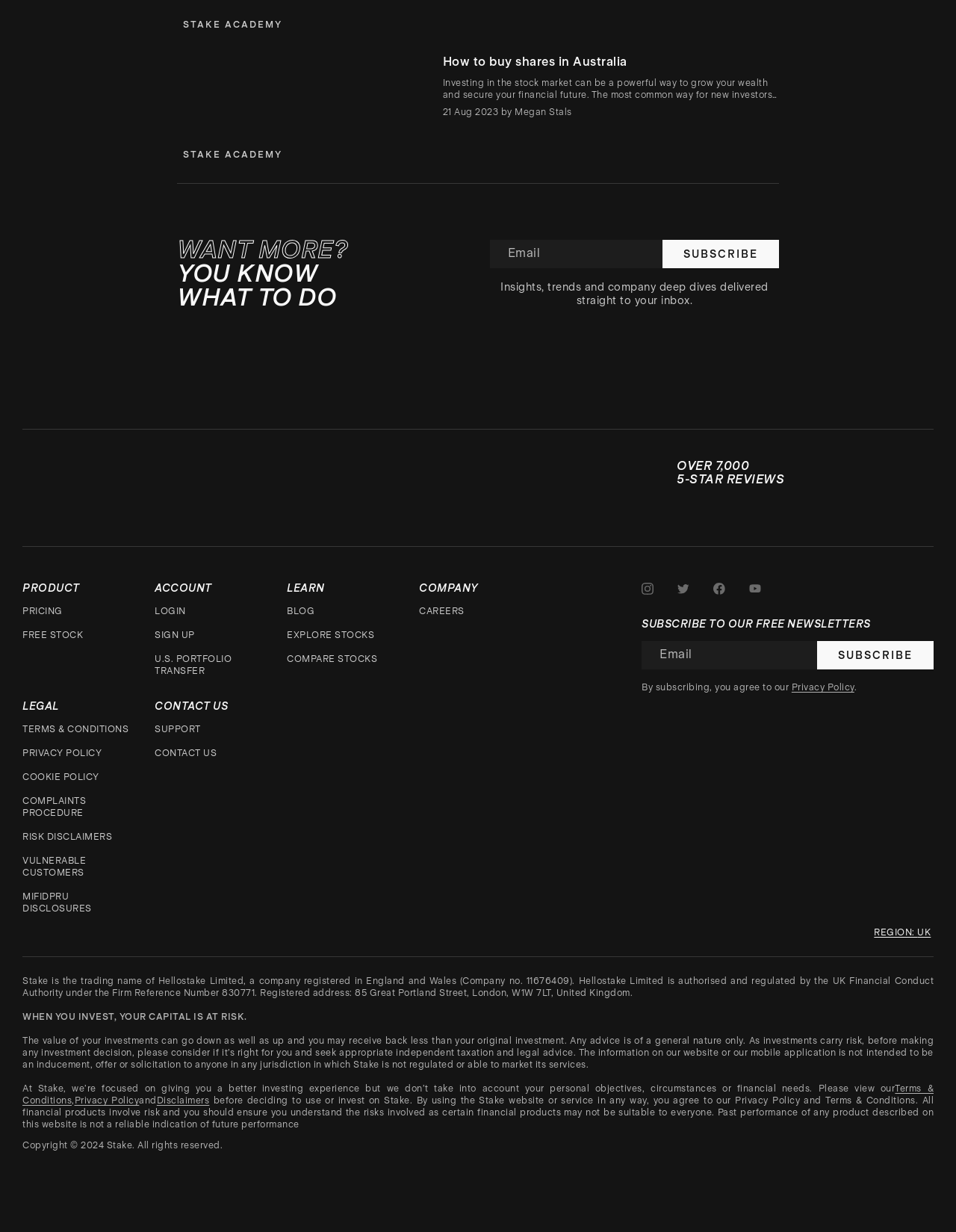Please determine the bounding box coordinates of the element's region to click in order to carry out the following instruction: "Contact support". The coordinates should be four float numbers between 0 and 1, i.e., [left, top, right, bottom].

[0.162, 0.587, 0.21, 0.597]